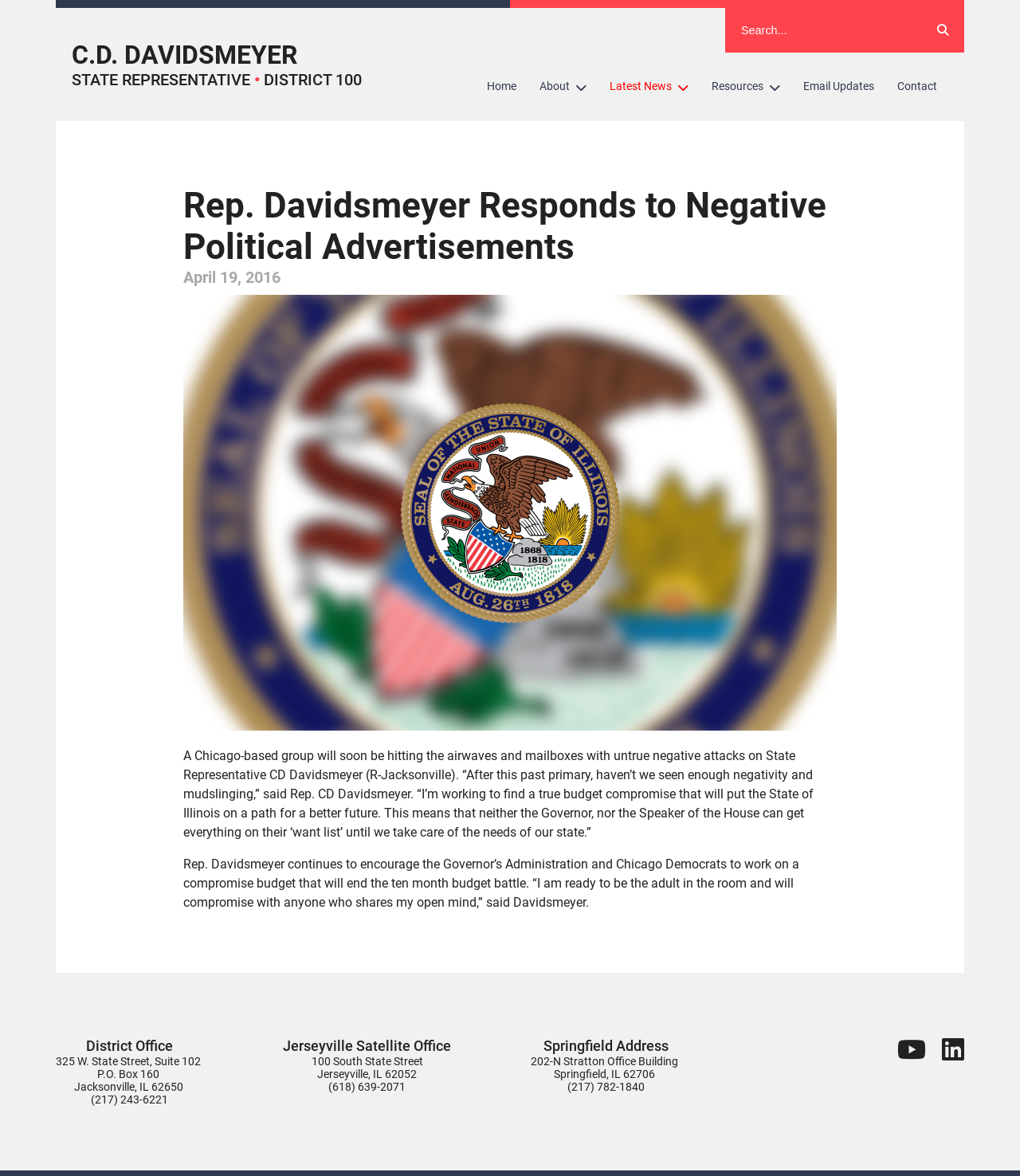Find the bounding box coordinates for the UI element that matches this description: "About".

[0.518, 0.058, 0.586, 0.09]